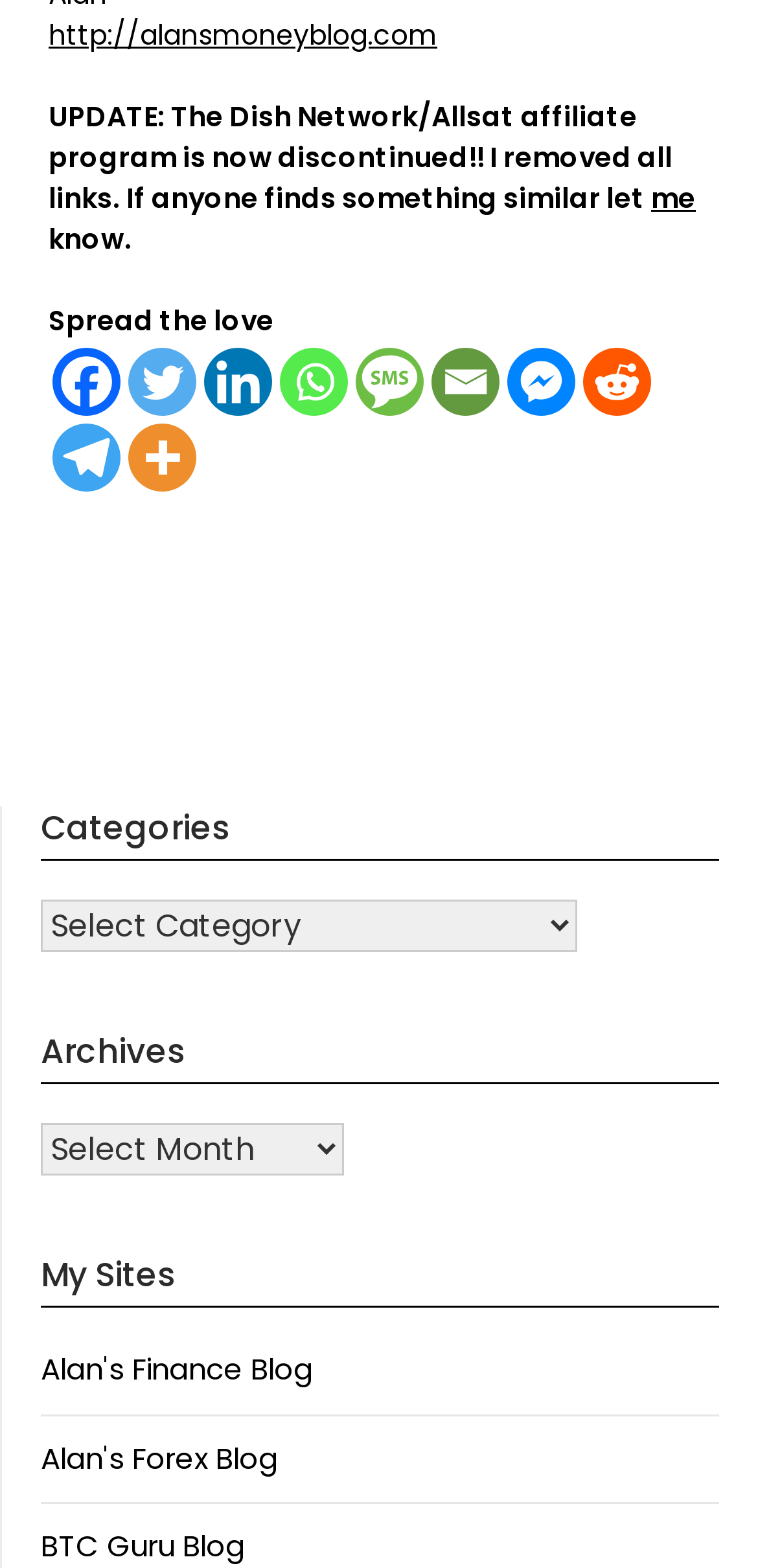Give a succinct answer to this question in a single word or phrase: 
What is the name of the author's finance blog?

Alan's Finance Blog